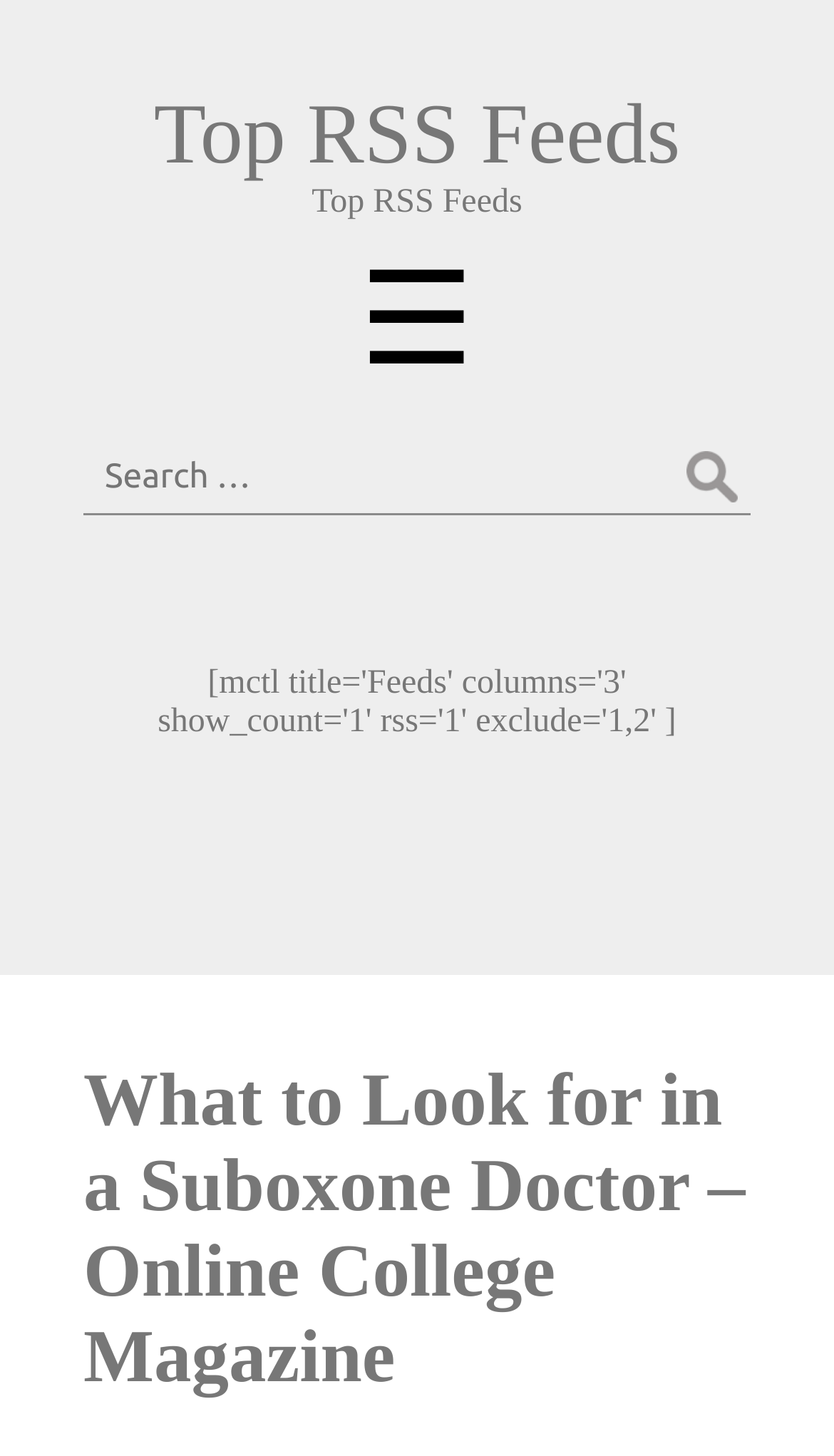What is the name of the online publication?
By examining the image, provide a one-word or phrase answer.

Online College Magazine